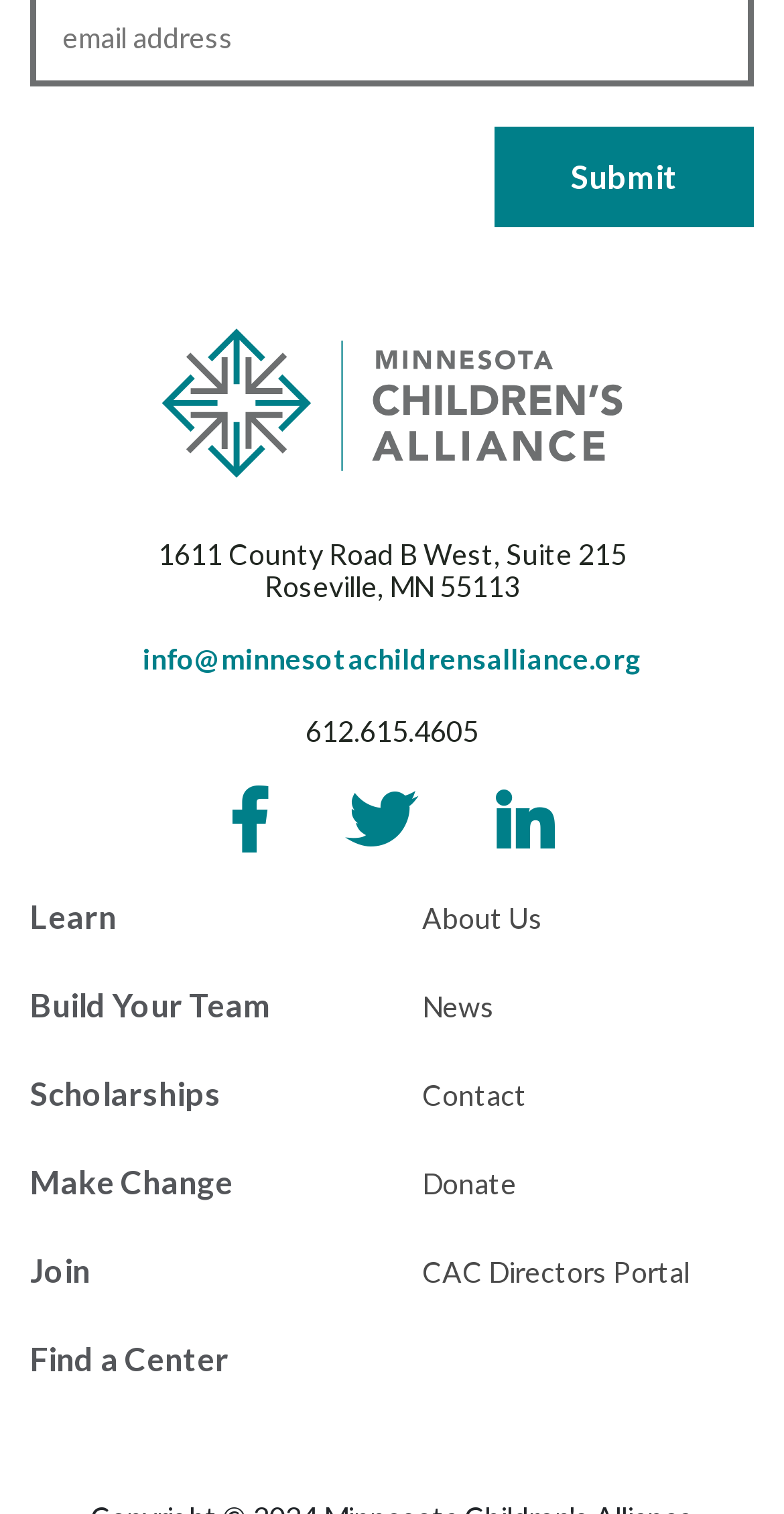Determine the bounding box coordinates for the clickable element required to fulfill the instruction: "Donate to the organization". Provide the coordinates as four float numbers between 0 and 1, i.e., [left, top, right, bottom].

[0.538, 0.77, 0.659, 0.792]